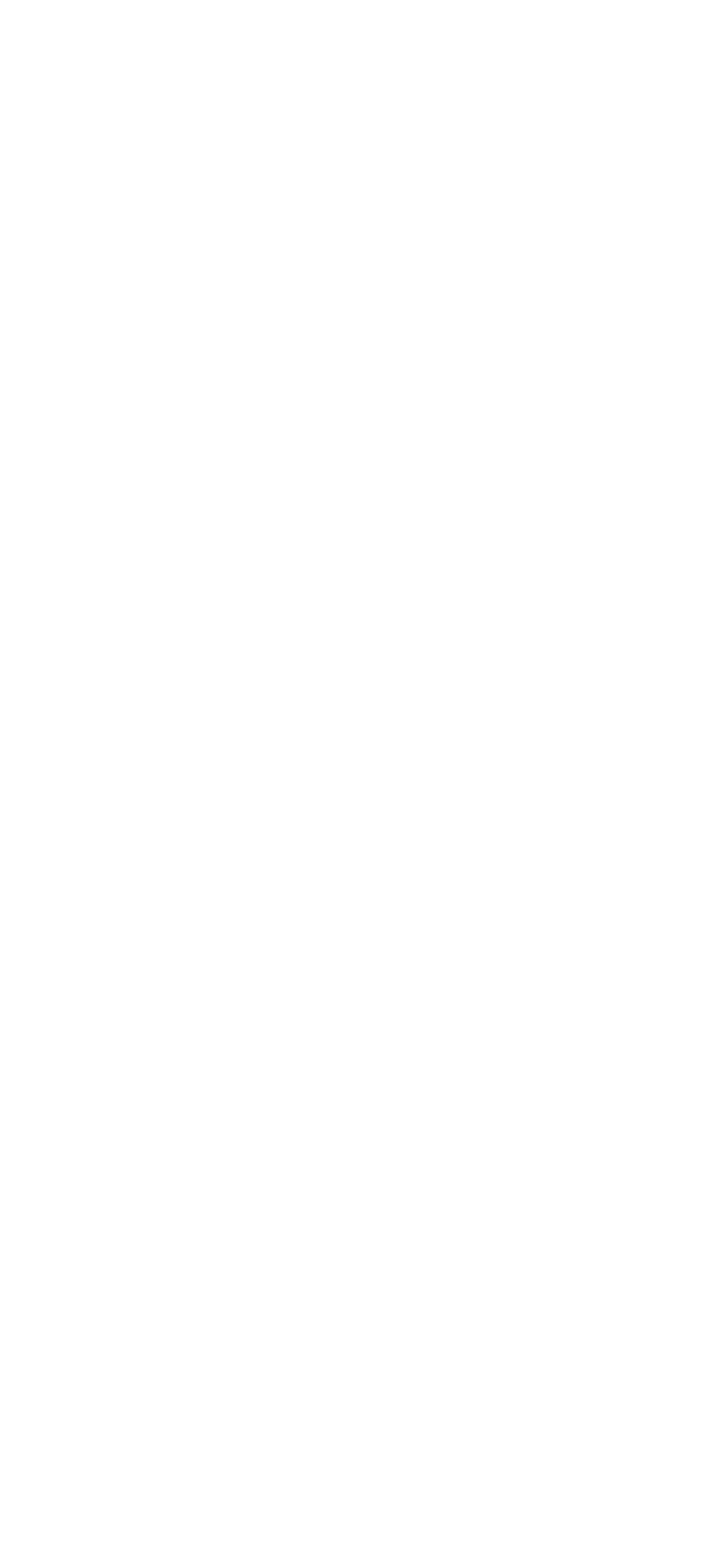Please identify the bounding box coordinates of the element that needs to be clicked to execute the following command: "View our LinkedIn page". Provide the bounding box using four float numbers between 0 and 1, formatted as [left, top, right, bottom].

[0.565, 0.103, 0.647, 0.147]